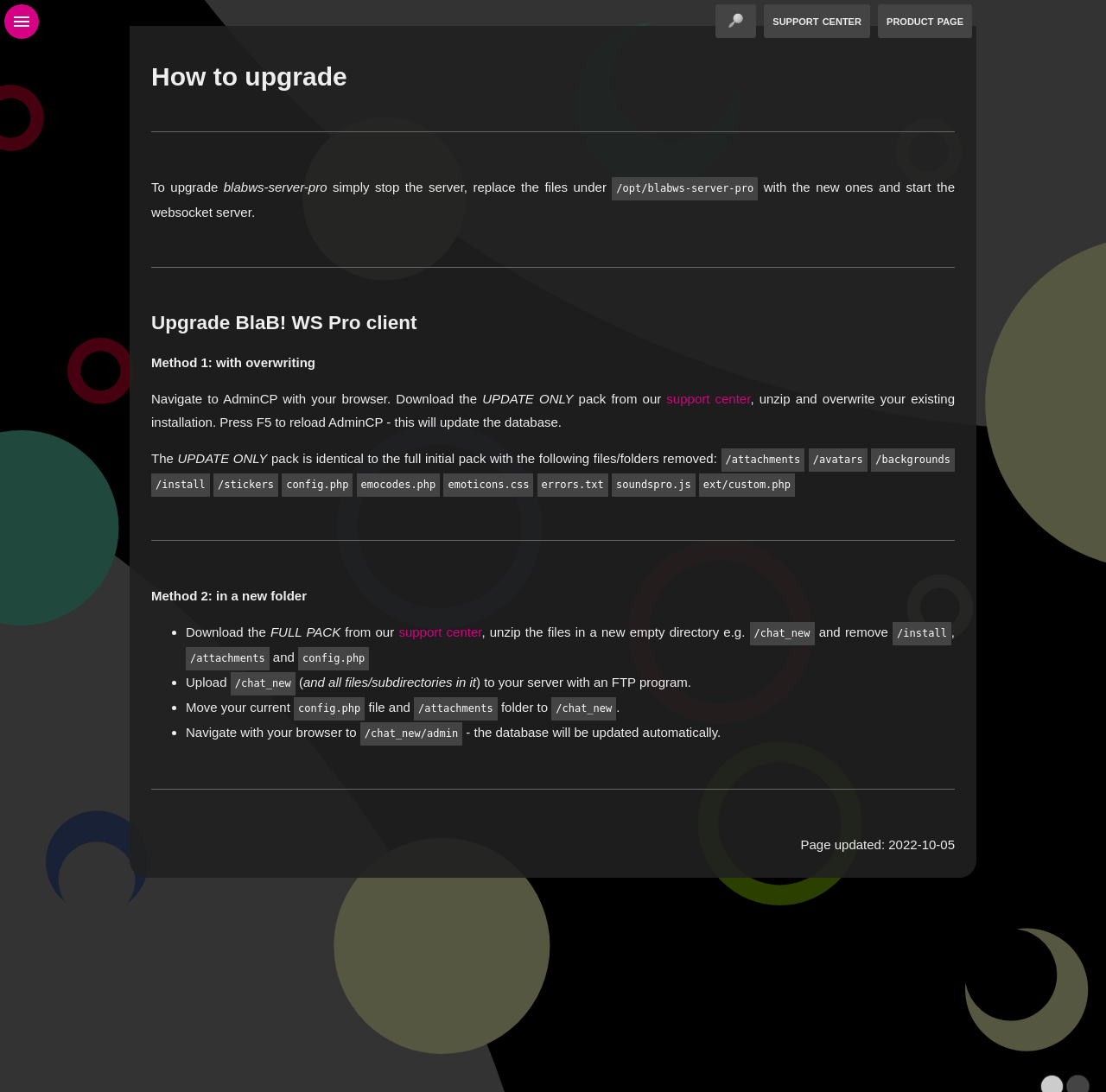Please identify and generate the text content of the webpage's main heading.

How to upgrade